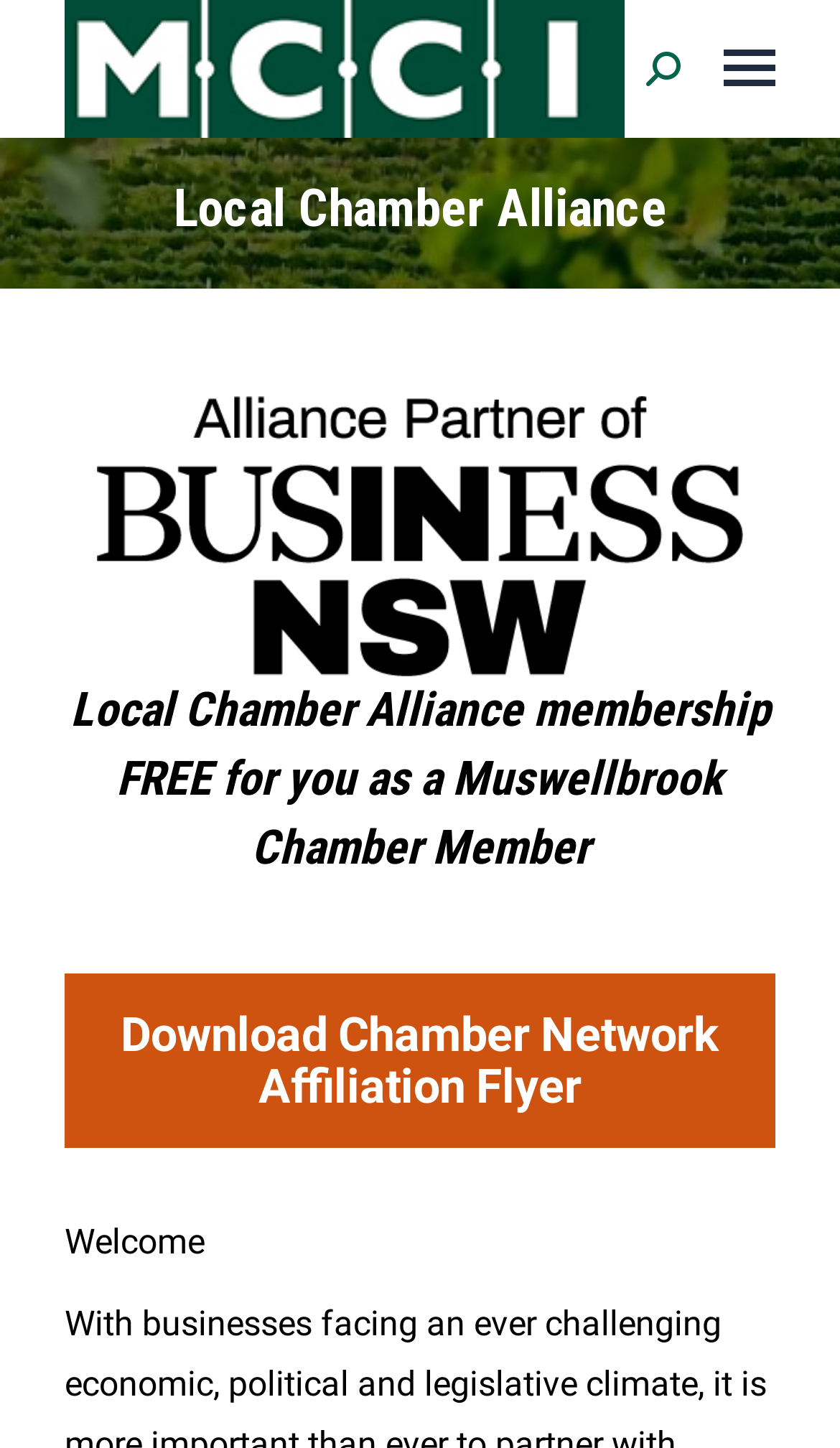Please look at the image and answer the question with a detailed explanation: What is the benefit of being a Muswellbrook Chamber Member?

I found the answer by reading the heading element that states 'Local Chamber Alliance membership FREE for you as a Muswellbrook Chamber Member', which implies that being a Muswellbrook Chamber Member has the benefit of getting free membership to the Local Chamber Alliance.